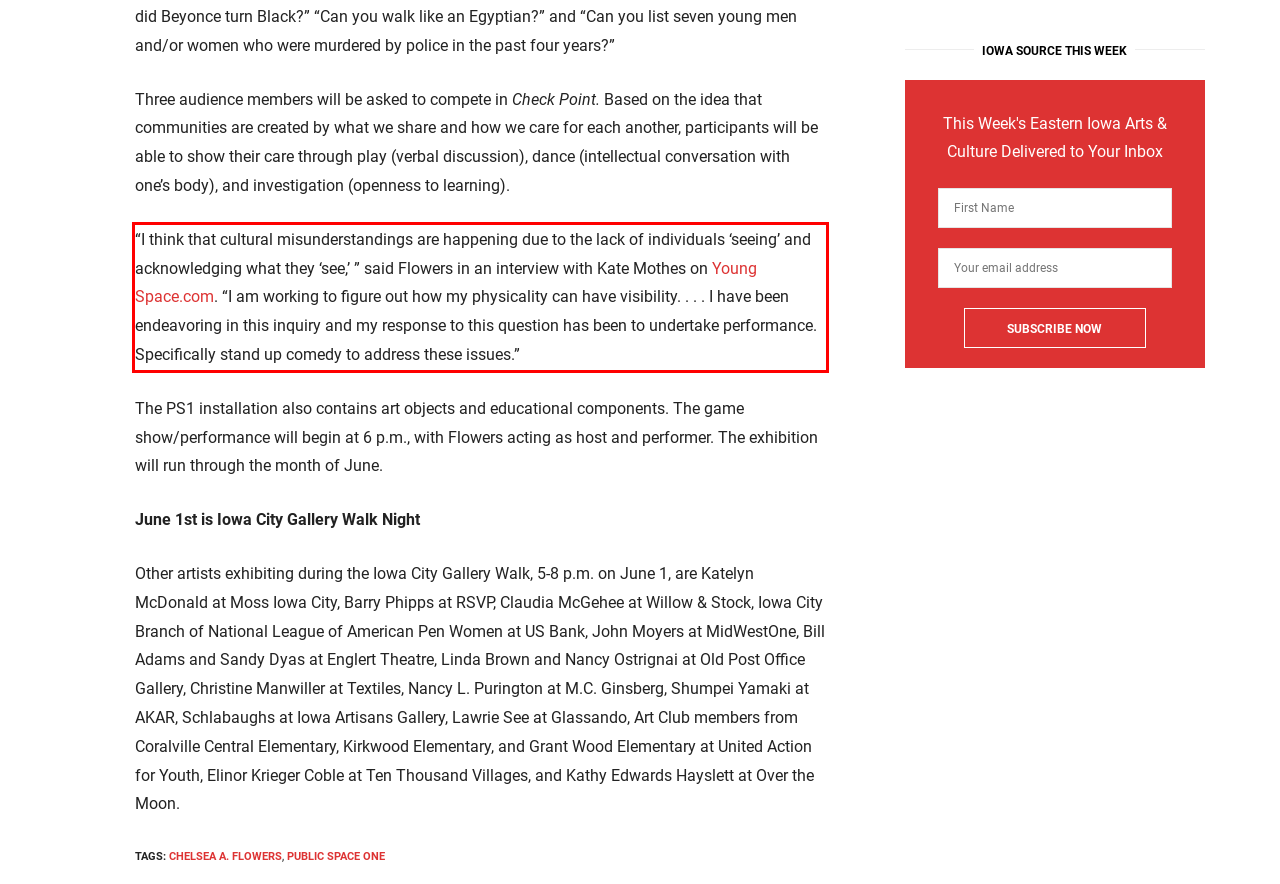Within the provided webpage screenshot, find the red rectangle bounding box and perform OCR to obtain the text content.

“I think that cultural misunderstandings are happening due to the lack of individuals ‘seeing’ and acknowledging what they ‘see,’ ” said Flowers in an interview with Kate Mothes on Young Space.com. “I am working to figure out how my physicality can have visibility. . . . I have been endeavoring in this inquiry and my response to this question has been to undertake performance. Specifically stand up comedy to address these issues.”